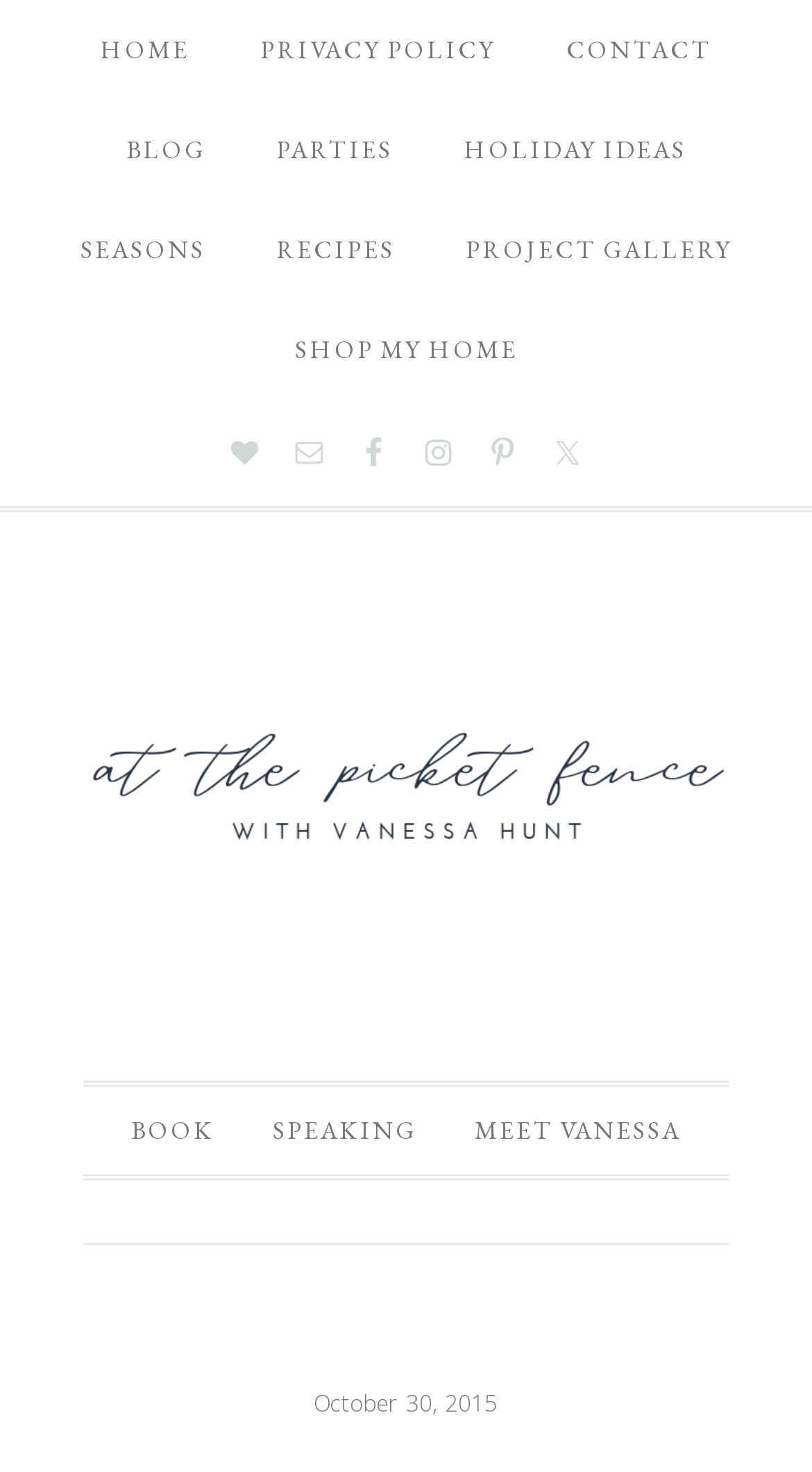Determine the bounding box coordinates of the clickable element to achieve the following action: 'Read AT THE PICKET FENCE WITH VANESSA HUNT'. Provide the coordinates as four float values between 0 and 1, formatted as [left, top, right, bottom].

[0.103, 0.426, 0.897, 0.618]